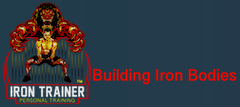What type of fitness services does Iron Trainer offer?
Look at the image and construct a detailed response to the question.

According to the logo, Iron Trainer Personal Training offers services in kickboxing and overall fitness, as indicated by the phrase 'Building Iron Bodies' and the energetic vibe of the design.